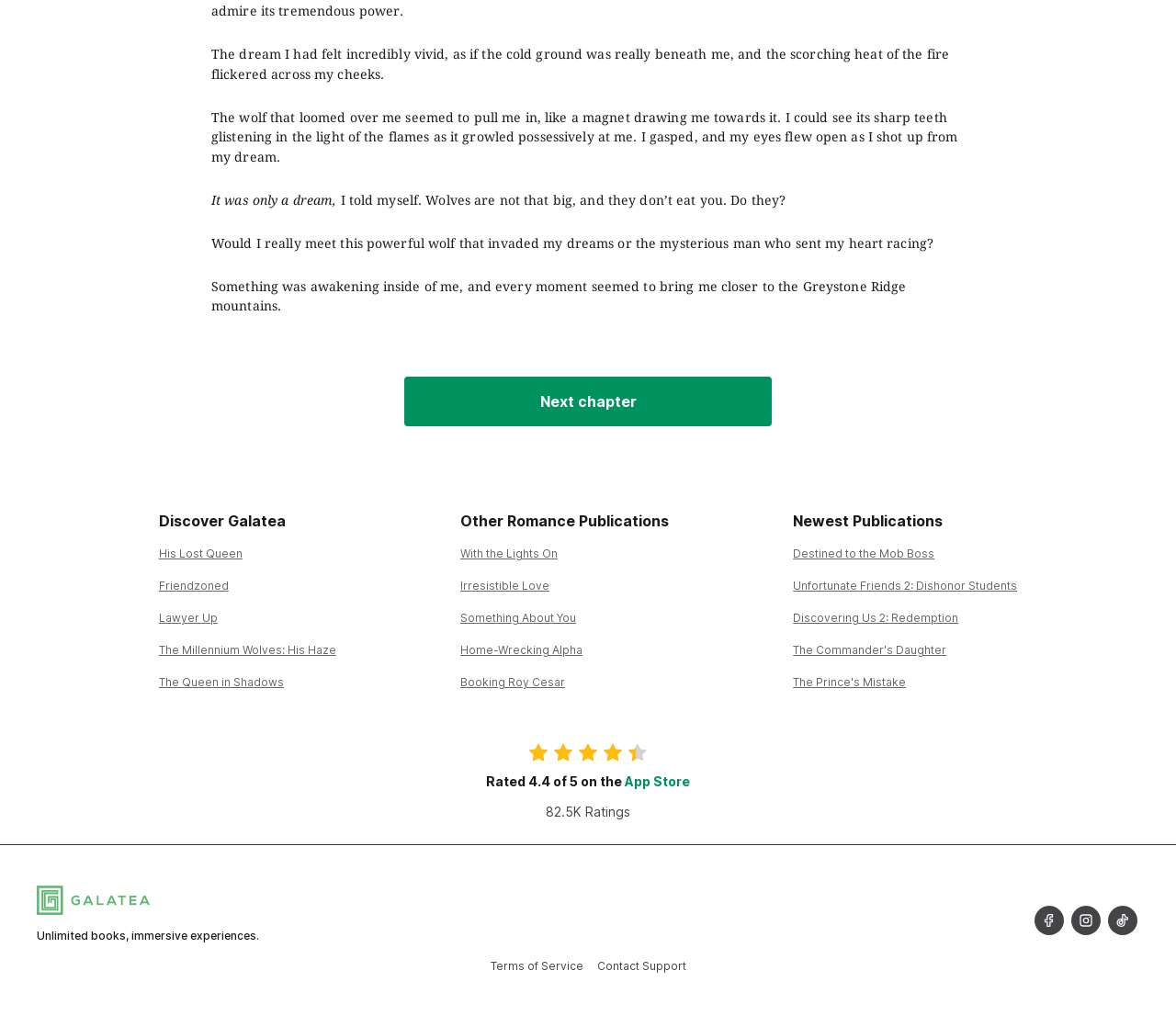Determine the bounding box coordinates for the region that must be clicked to execute the following instruction: "Rate this publication".

[0.413, 0.753, 0.449, 0.768]